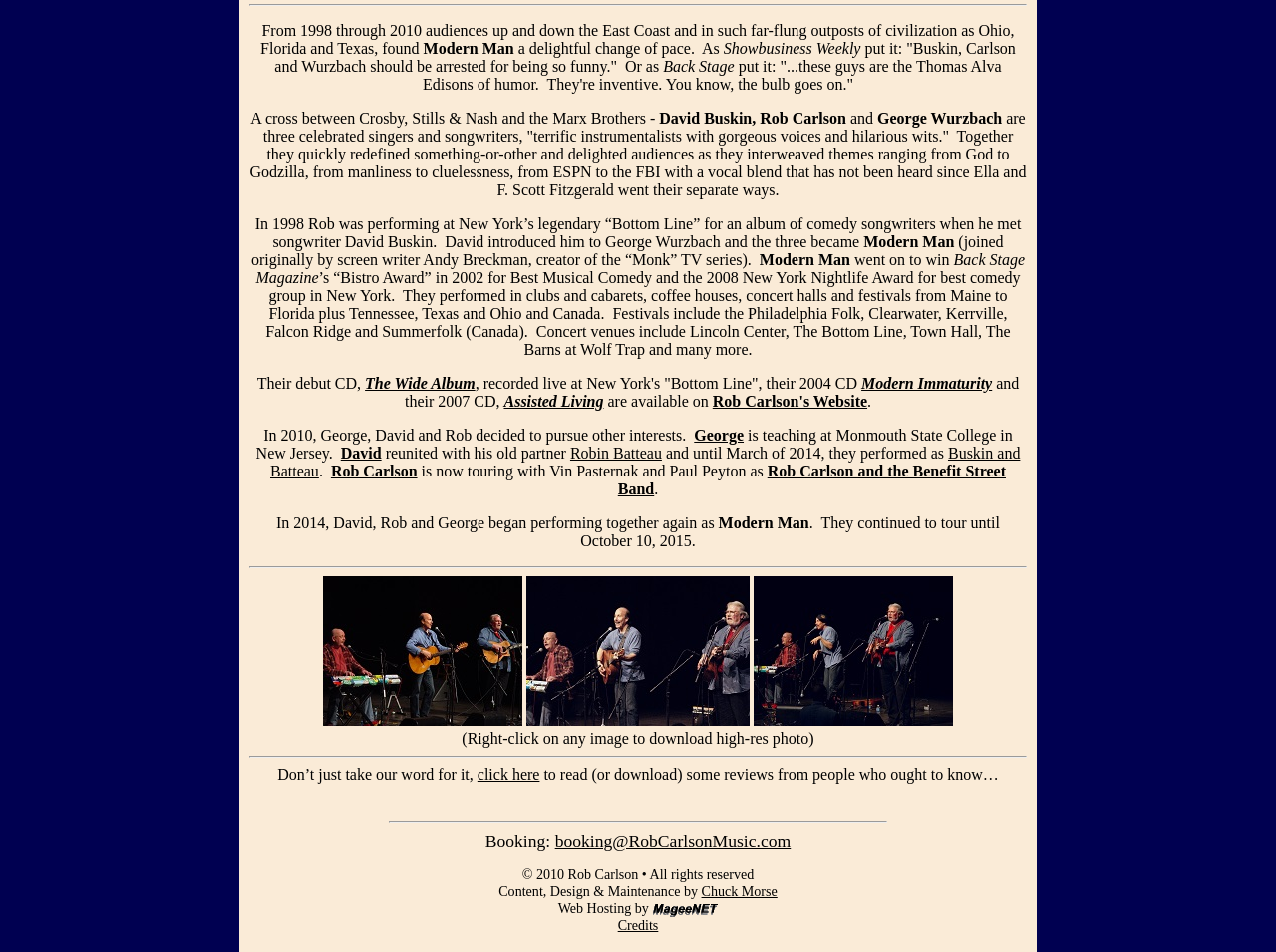What is the name of the website where the group's CDs are available?
Answer the question with a single word or phrase derived from the image.

Rob Carlson's Website